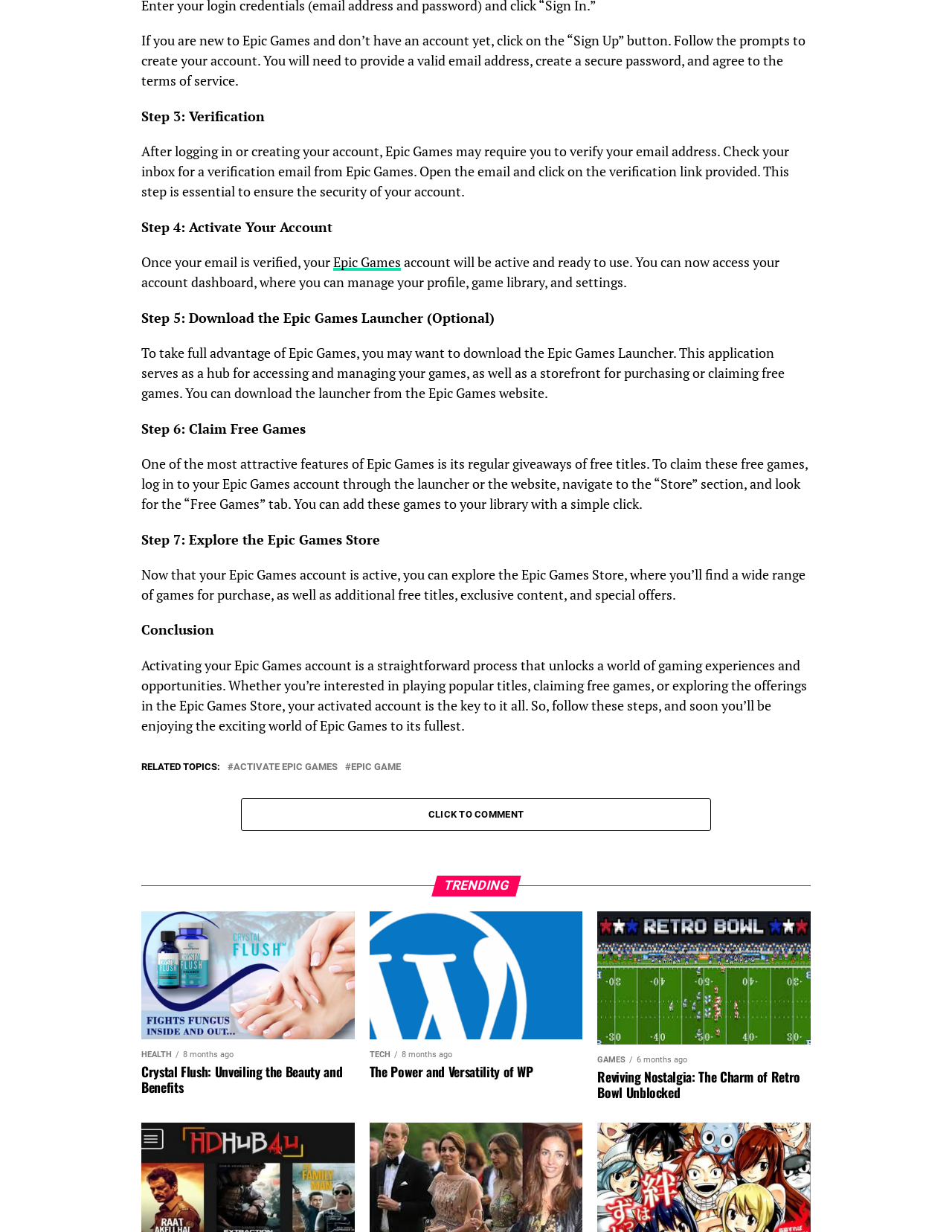Refer to the screenshot and give an in-depth answer to this question: What is the purpose of verifying your email address?

Verifying your email address is essential to ensure the security of your Epic Games account, as mentioned in Step 3 of the instructions on the webpage, which helps to prevent unauthorized access to the account.